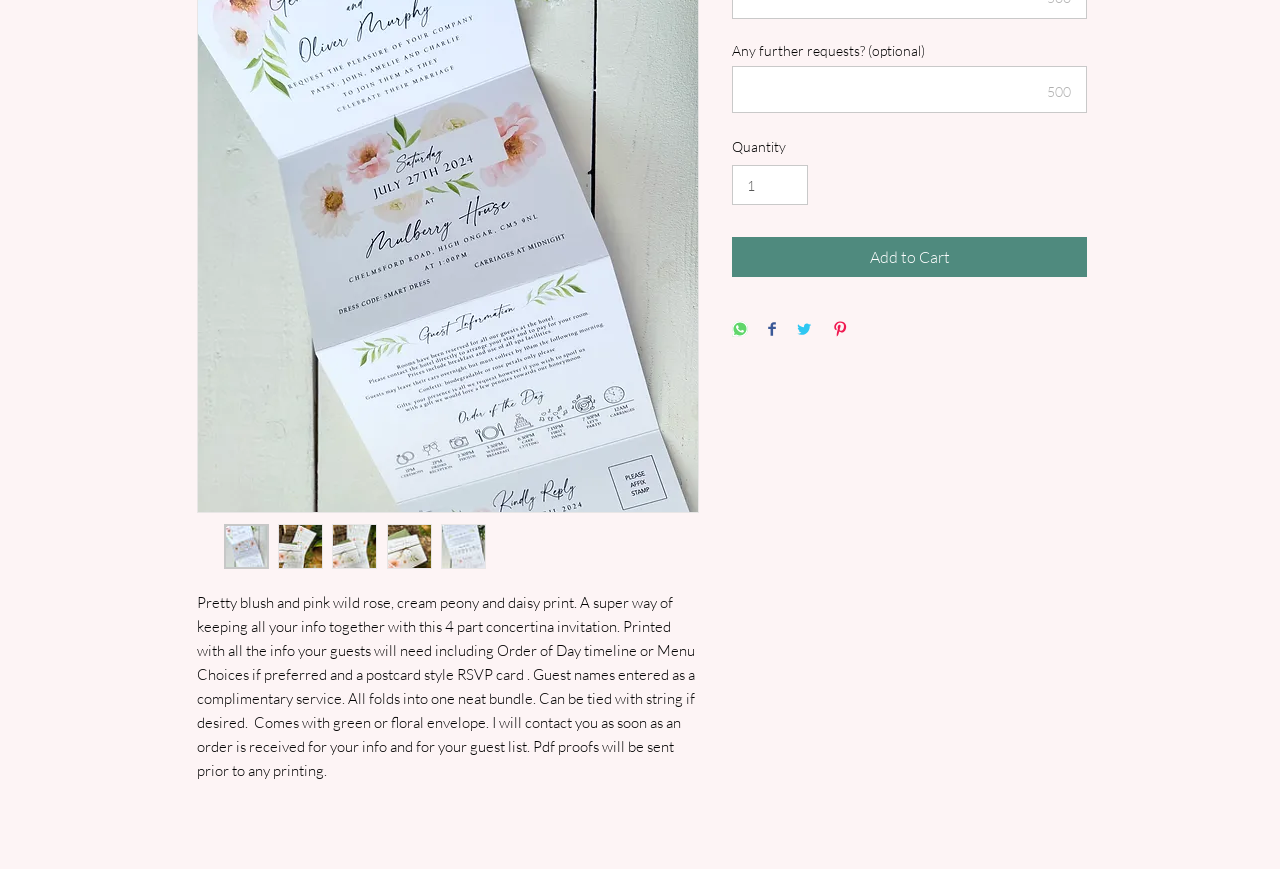How many social media platforms can you share this on?
Based on the screenshot, provide your answer in one word or phrase.

4